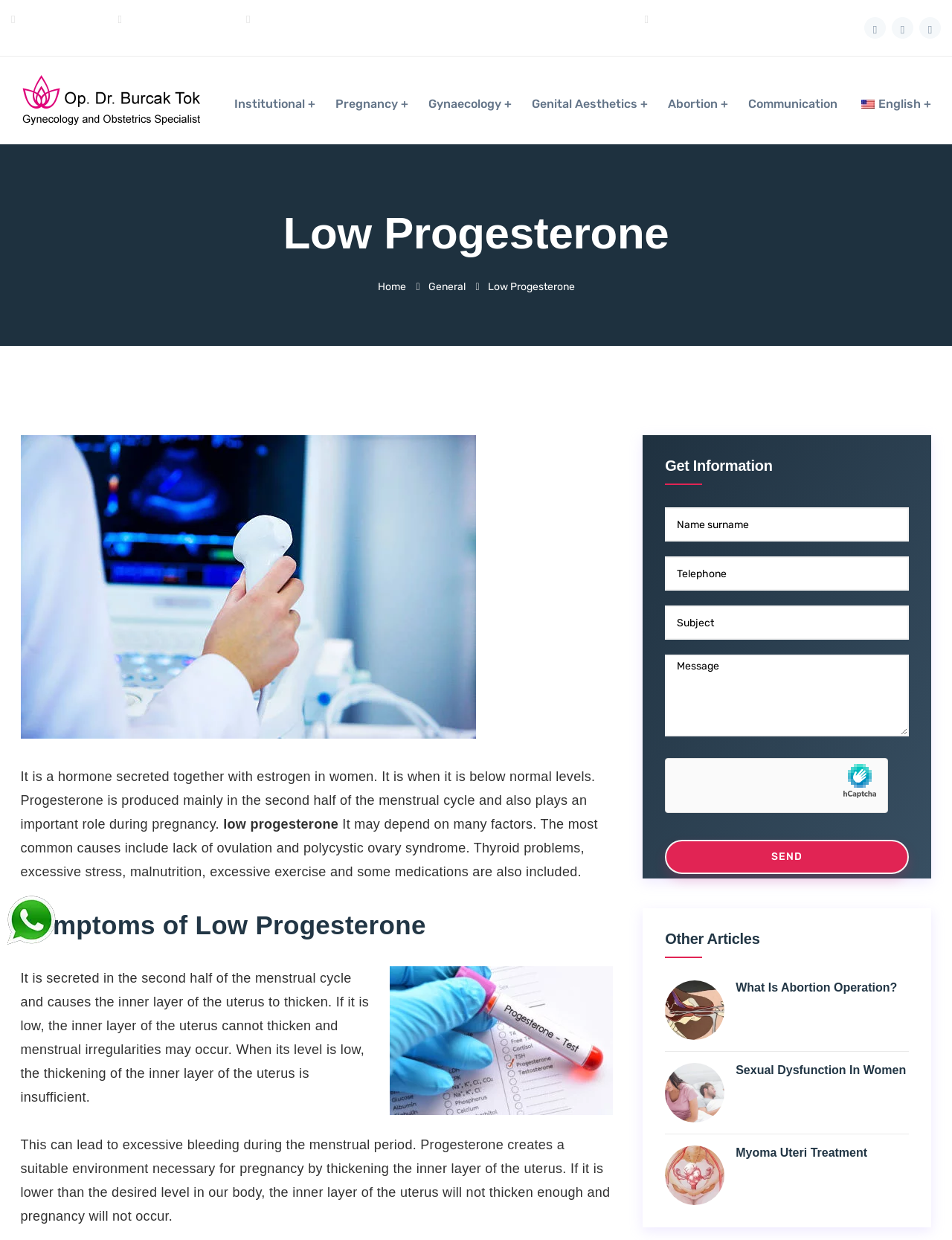Please mark the bounding box coordinates of the area that should be clicked to carry out the instruction: "Click the whatsapp communication link".

[0.008, 0.736, 0.059, 0.747]